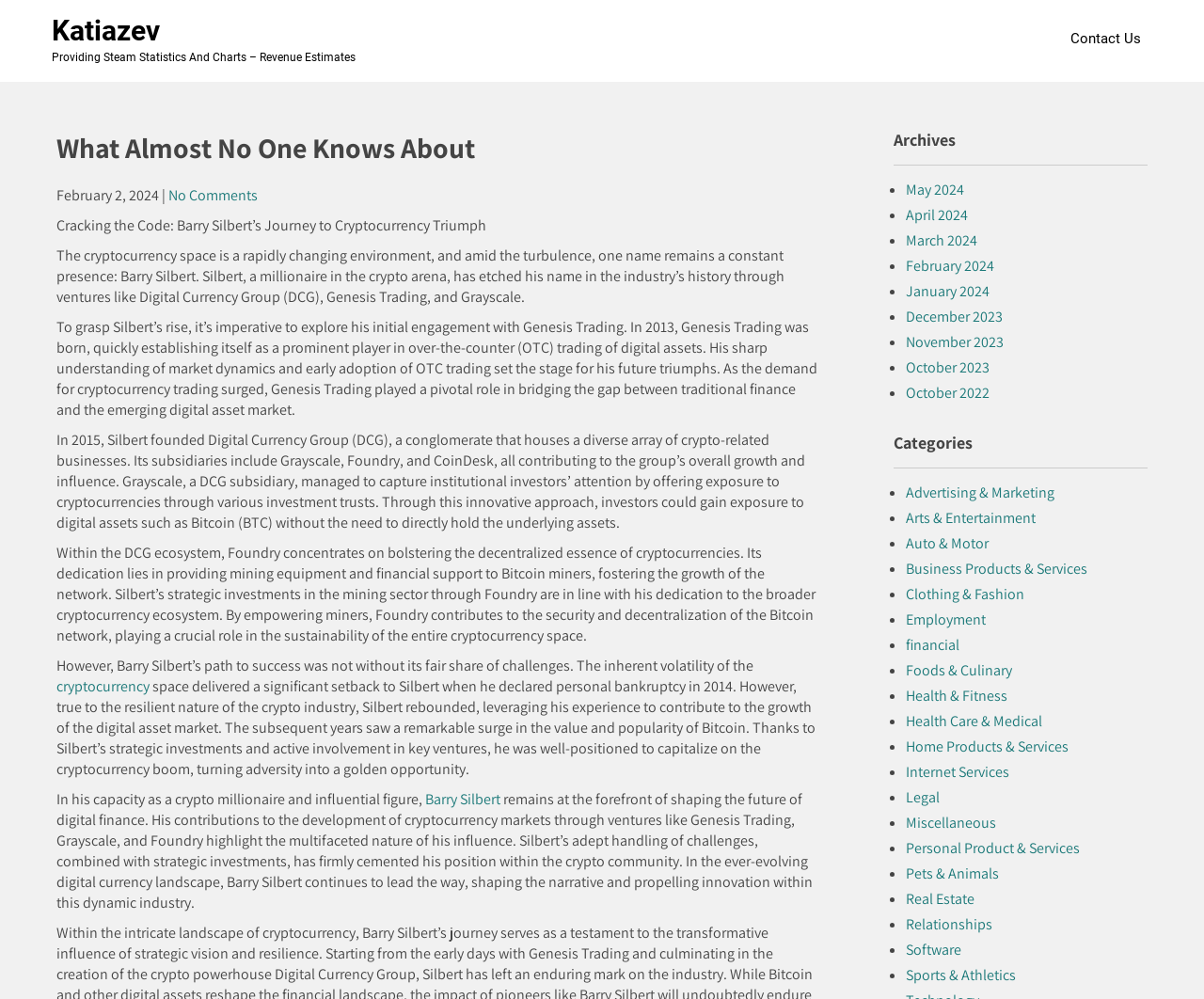Could you locate the bounding box coordinates for the section that should be clicked to accomplish this task: "read about Barry Silbert’s Journey to Cryptocurrency Triumph".

[0.047, 0.216, 0.404, 0.235]